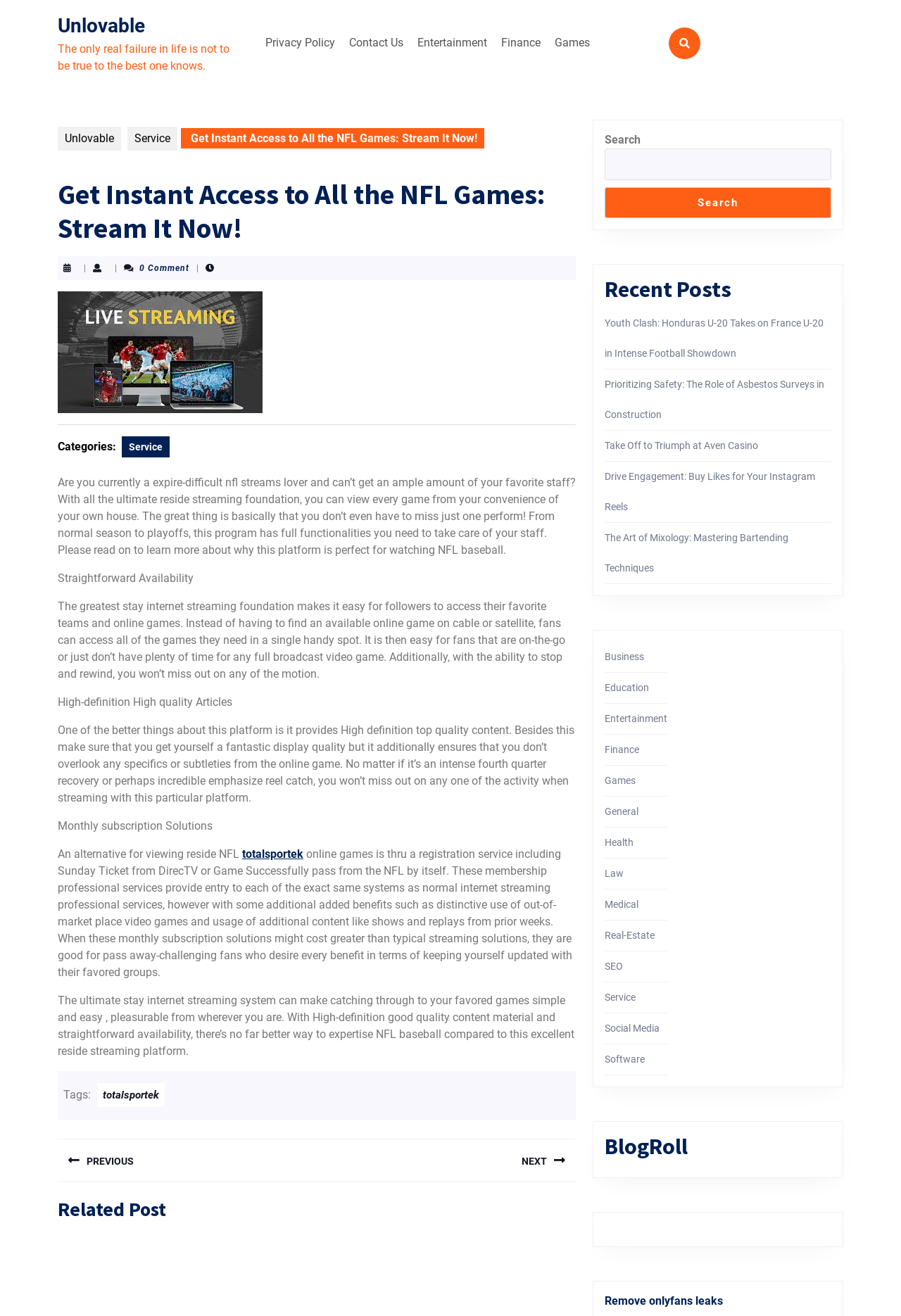What is the benefit of using this platform for NFL fans?
Using the information from the image, answer the question thoroughly.

The platform makes it easy for fans to access their favorite teams and games, with features such as straightforward availability and high-definition quality content, making it an ideal way for fans to experience NFL baseball.